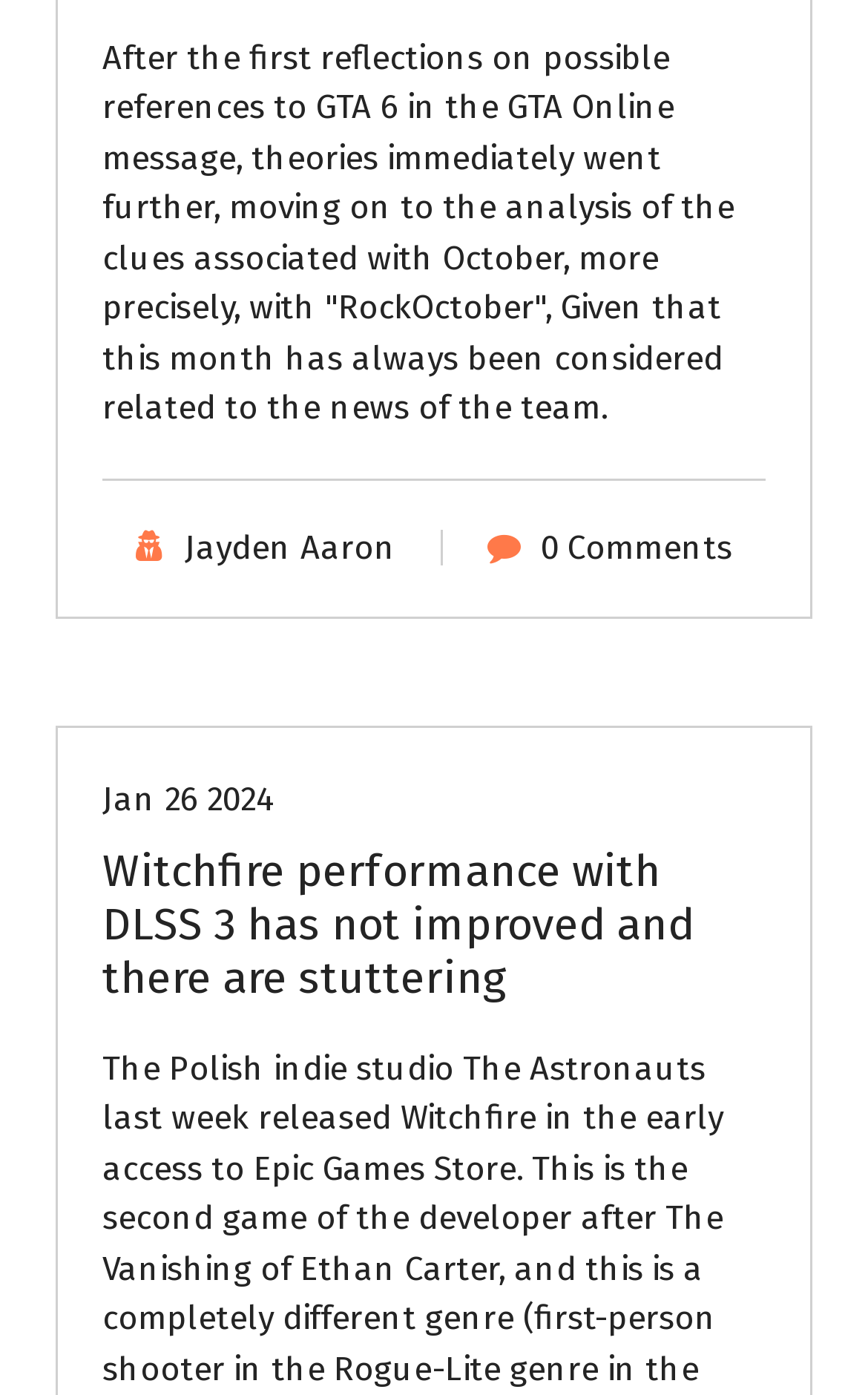What is the category of the article?
Can you give a detailed and elaborate answer to the question?

The category of the article is Blog, as indicated by the link 'Blog' on the webpage, which is a sub-element of the article's metadata.